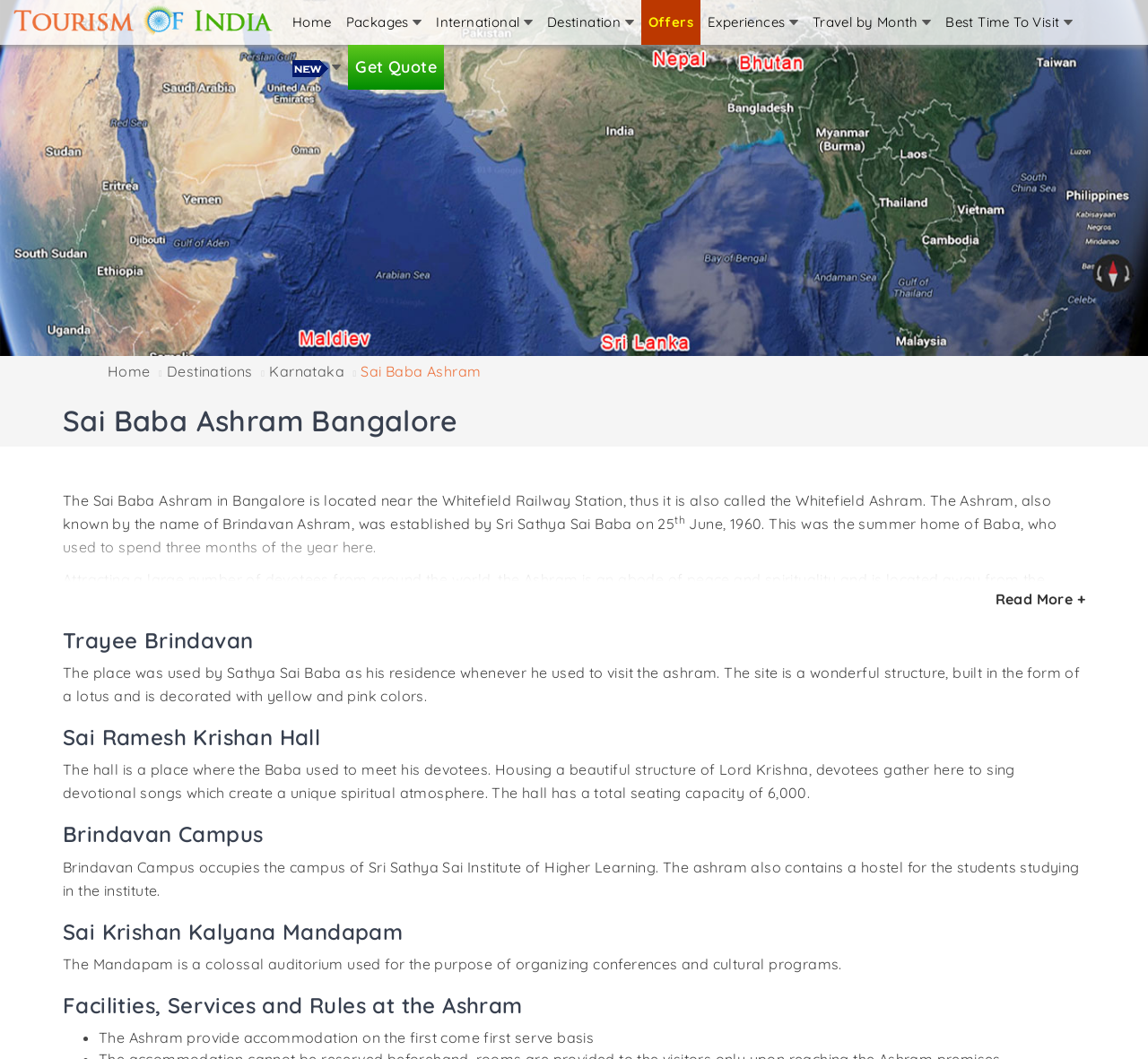Please predict the bounding box coordinates of the element's region where a click is necessary to complete the following instruction: "Switch to Swedish". The coordinates should be represented by four float numbers between 0 and 1, i.e., [left, top, right, bottom].

None